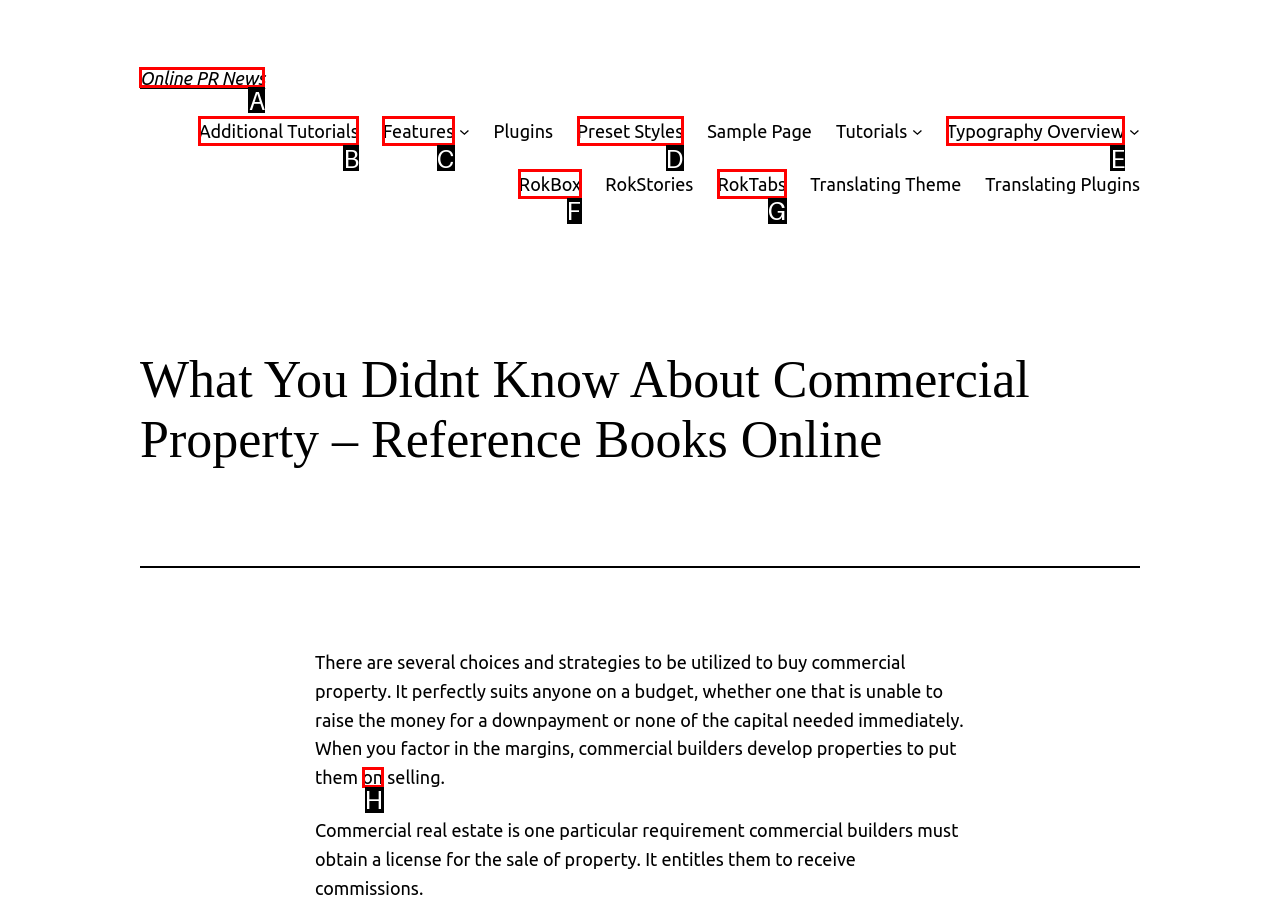Given the task: Click on Online PR News, tell me which HTML element to click on.
Answer with the letter of the correct option from the given choices.

A